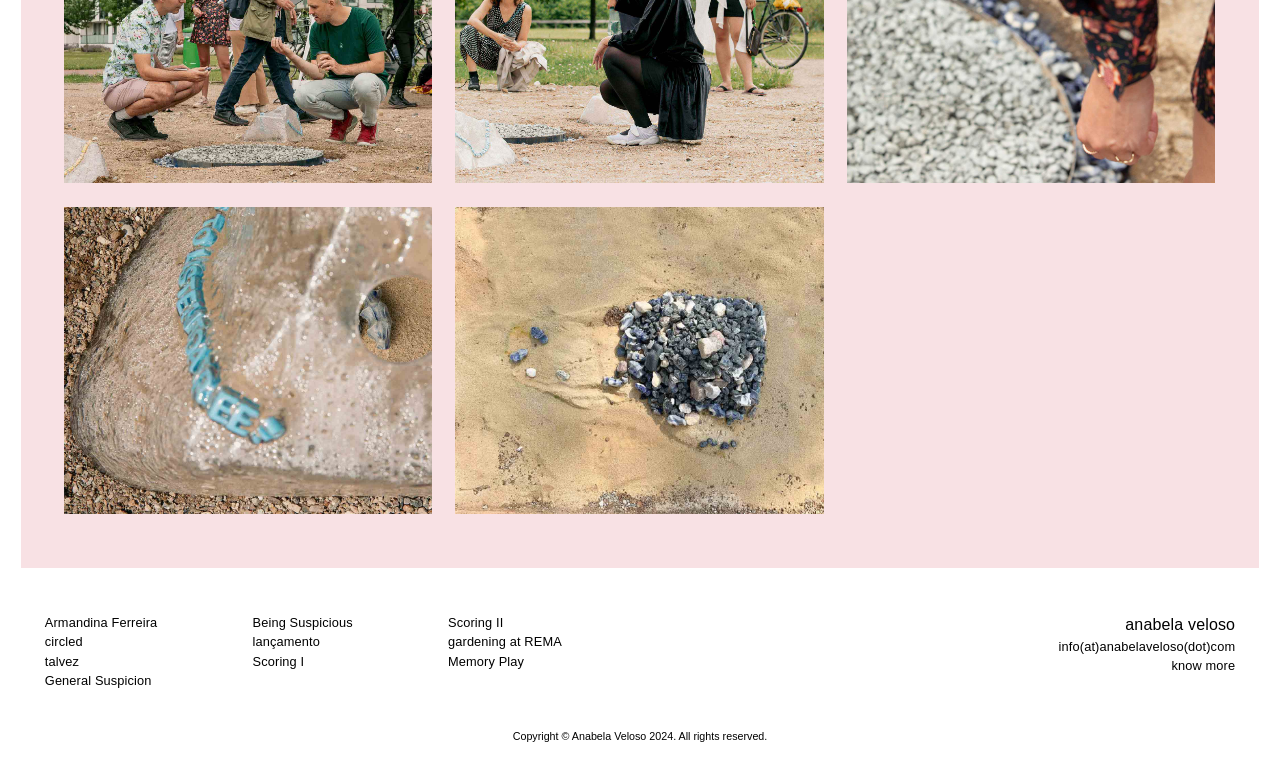Who is the author of this website?
Using the image, give a concise answer in the form of a single word or short phrase.

Anabela Veloso